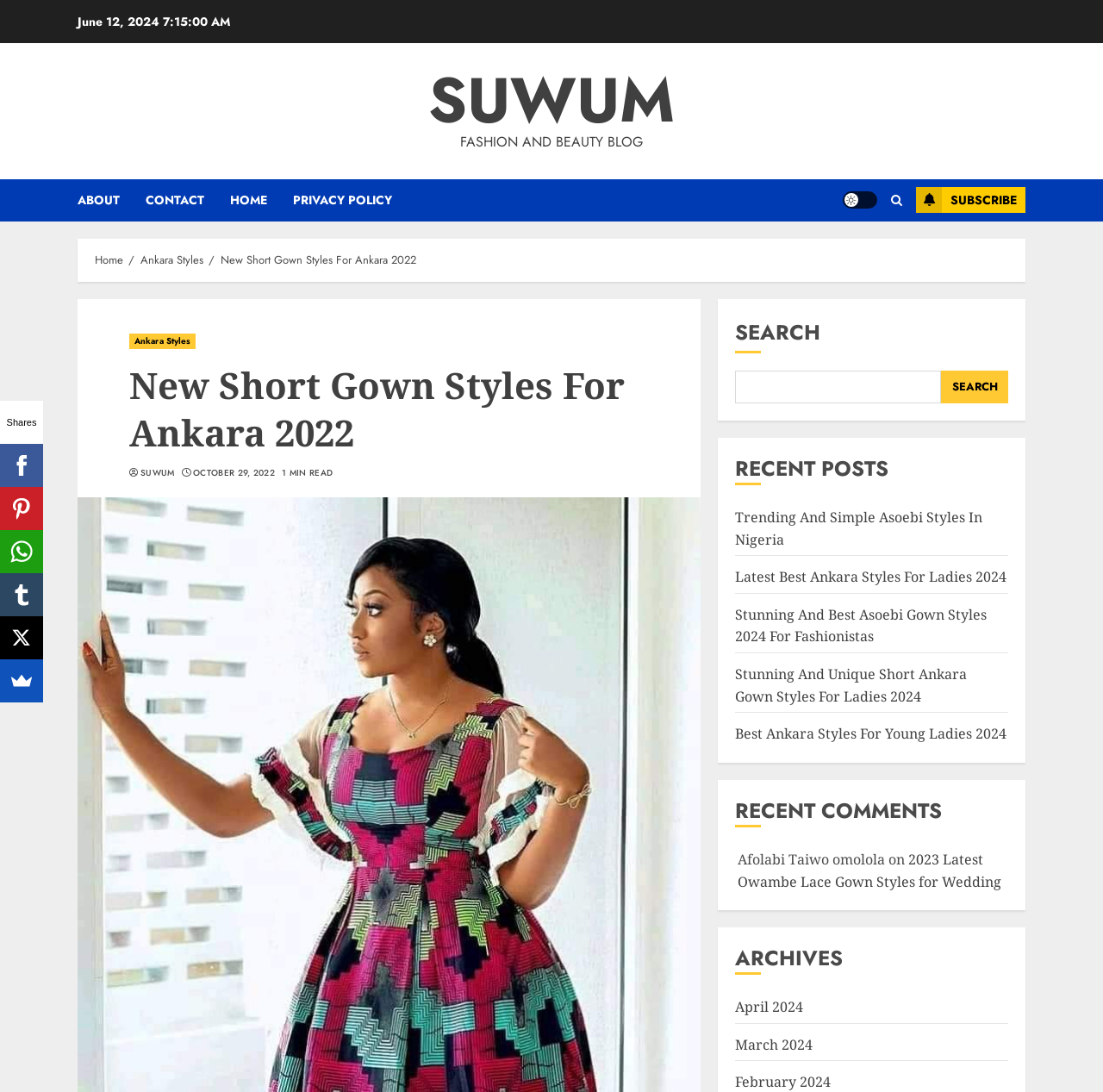Give a one-word or short-phrase answer to the following question: 
What is the name of the author of the recent comment?

Afolabi Taiwo omolola